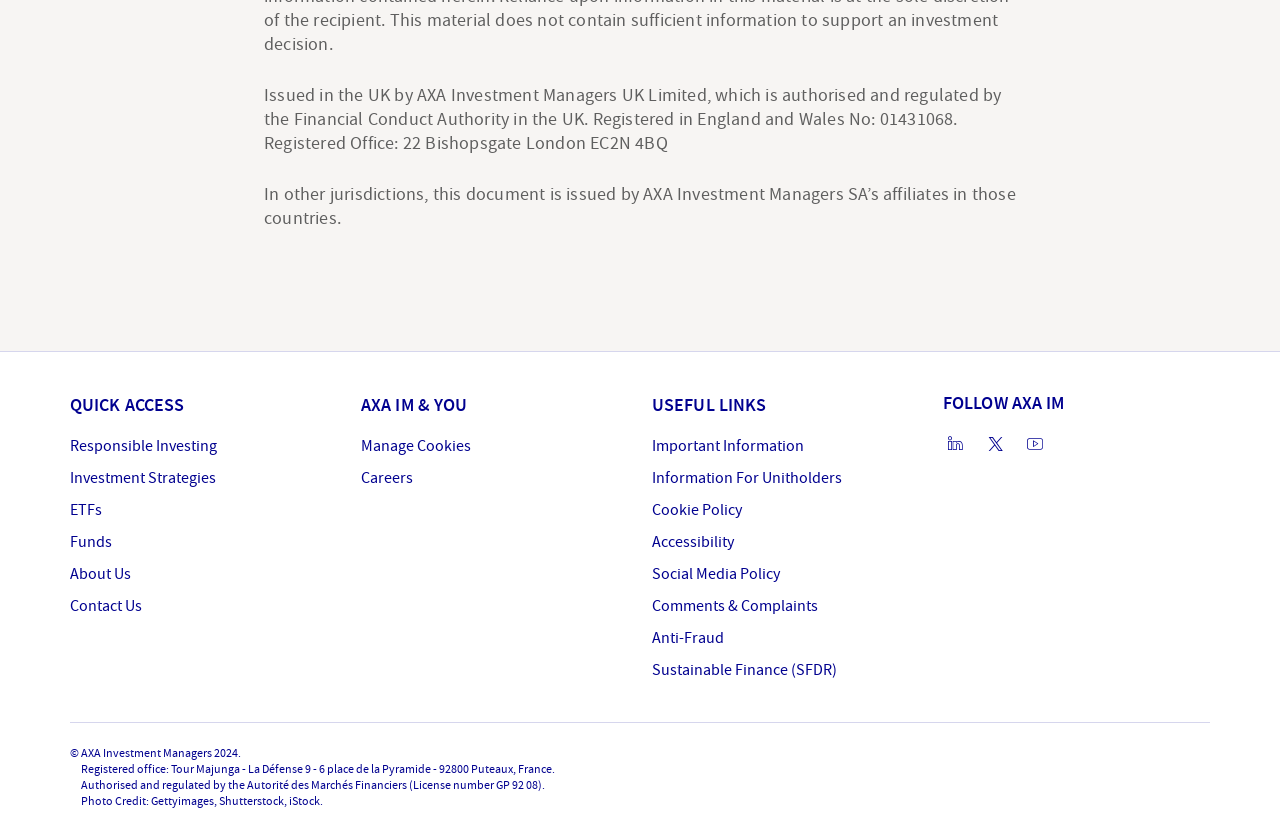Please indicate the bounding box coordinates for the clickable area to complete the following task: "Visit Responsible Investing". The coordinates should be specified as four float numbers between 0 and 1, i.e., [left, top, right, bottom].

[0.055, 0.521, 0.17, 0.55]